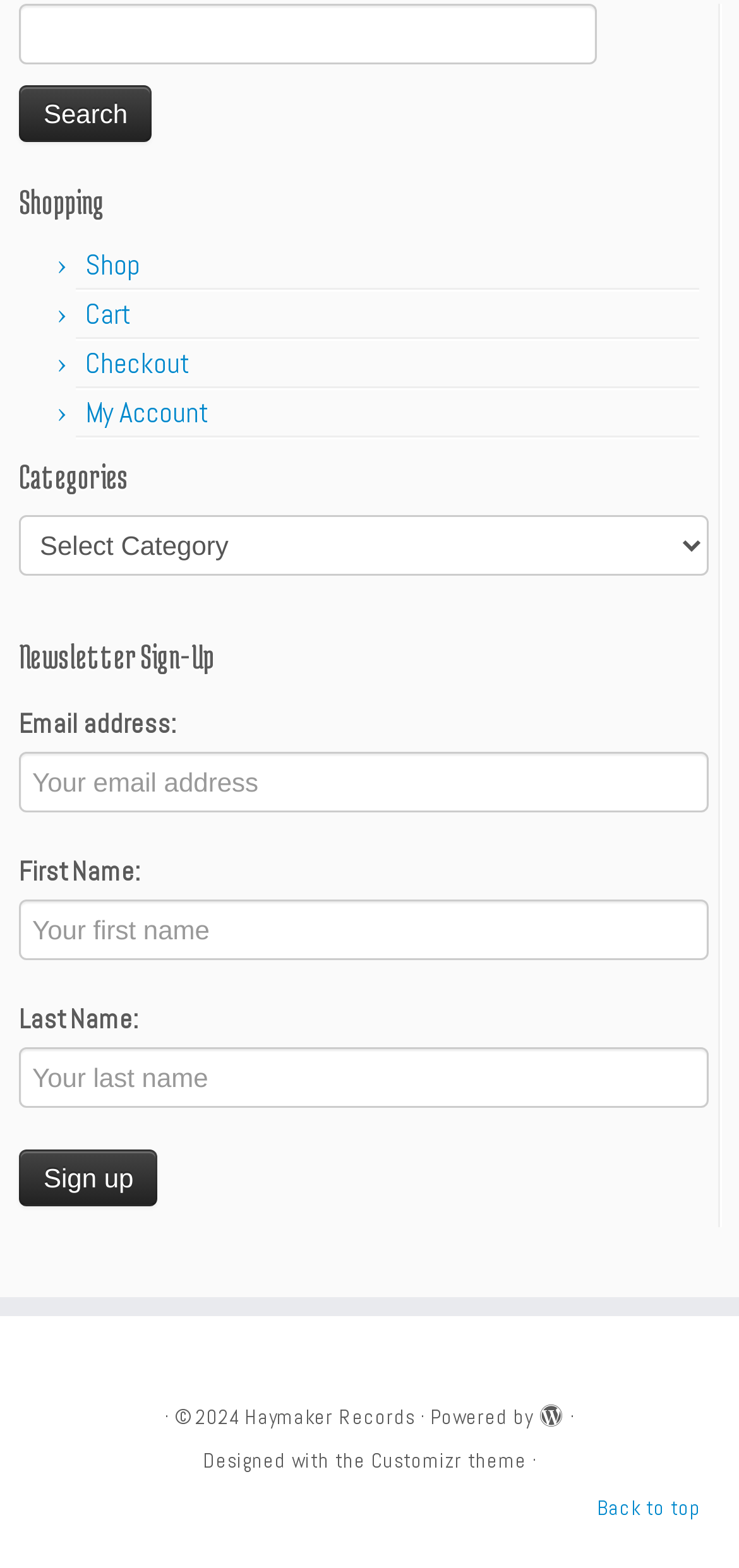What is the purpose of the search bar?
Answer the question with detailed information derived from the image.

The search bar is located at the top of the webpage, and it has a label 'Search for:' and a button 'Search'. This suggests that the user can input keywords to search for products on the website.